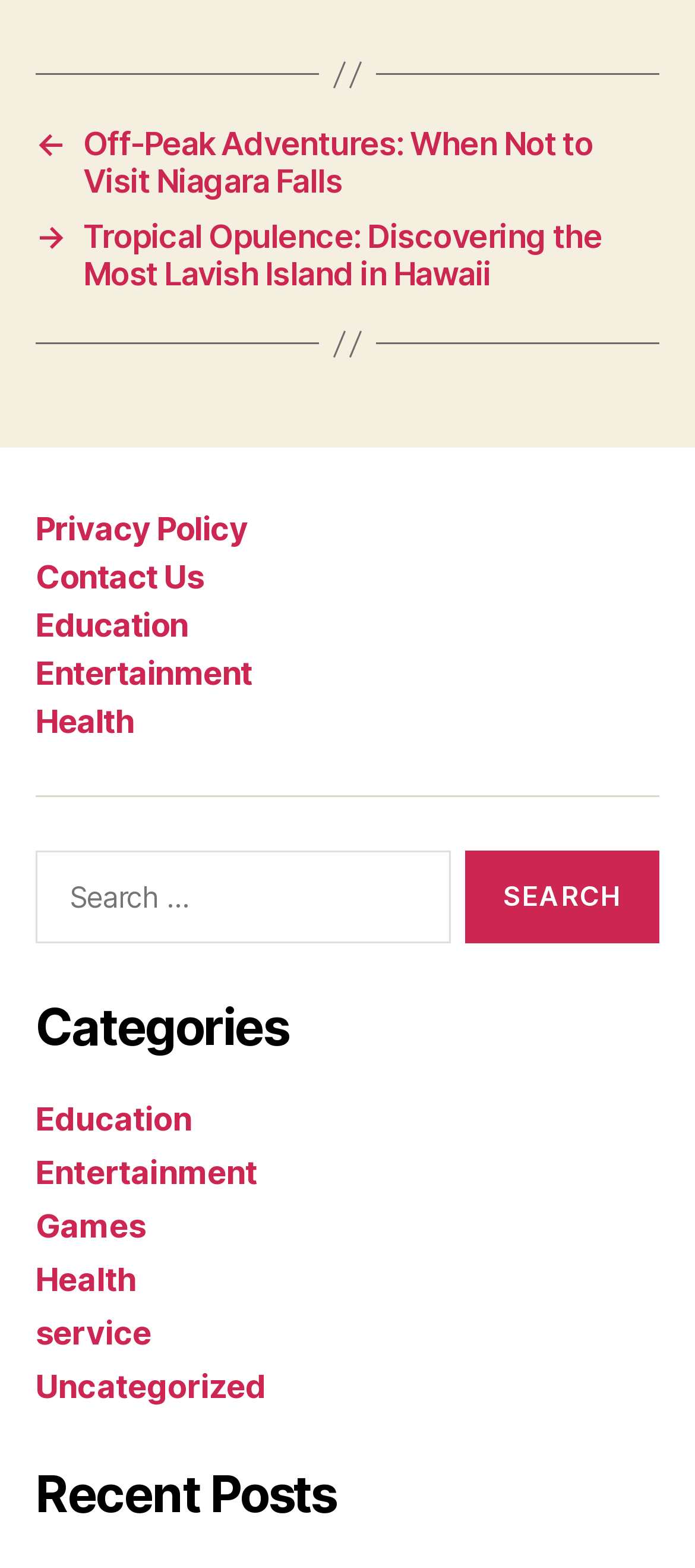How many search box elements are on the page?
Use the image to answer the question with a single word or phrase.

1